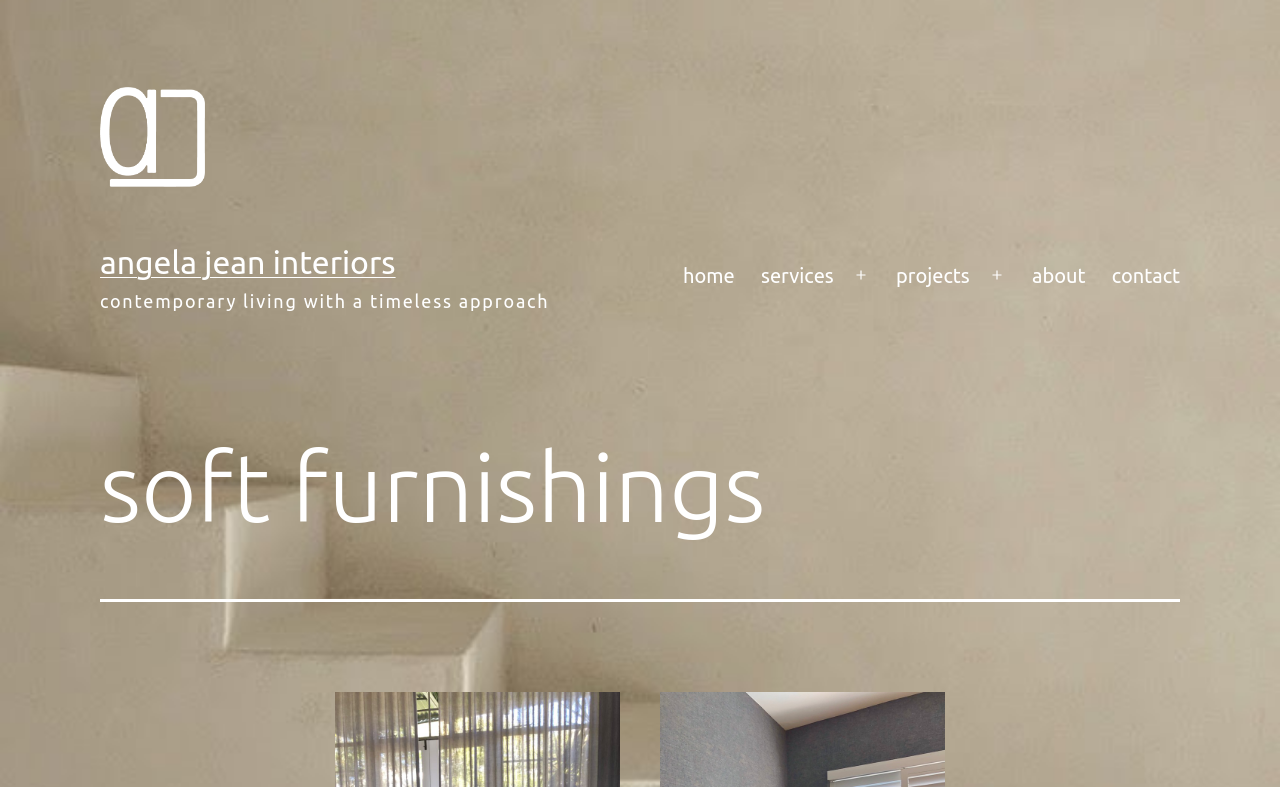Highlight the bounding box coordinates of the element you need to click to perform the following instruction: "view projects."

[0.69, 0.319, 0.768, 0.383]